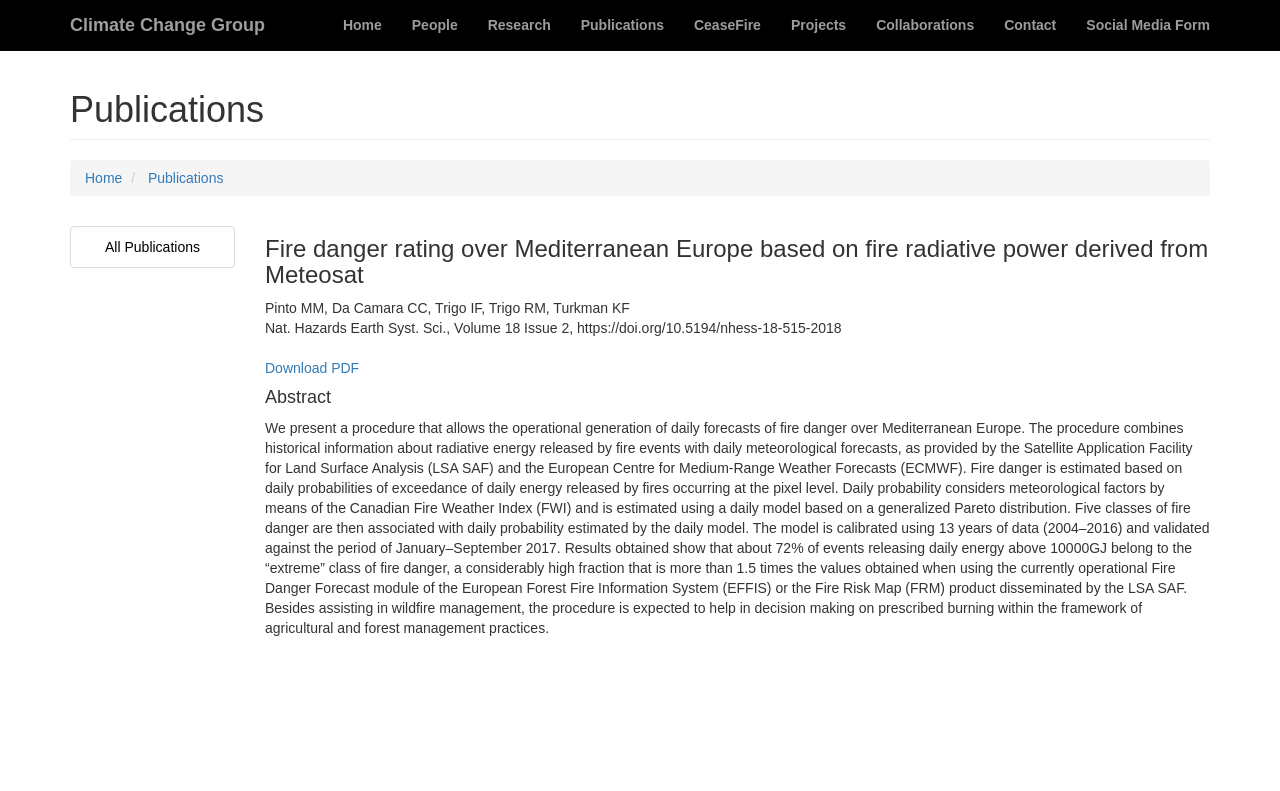Locate the bounding box coordinates of the area you need to click to fulfill this instruction: 'Check CeaseFire'. The coordinates must be in the form of four float numbers ranging from 0 to 1: [left, top, right, bottom].

[0.53, 0.0, 0.606, 0.063]